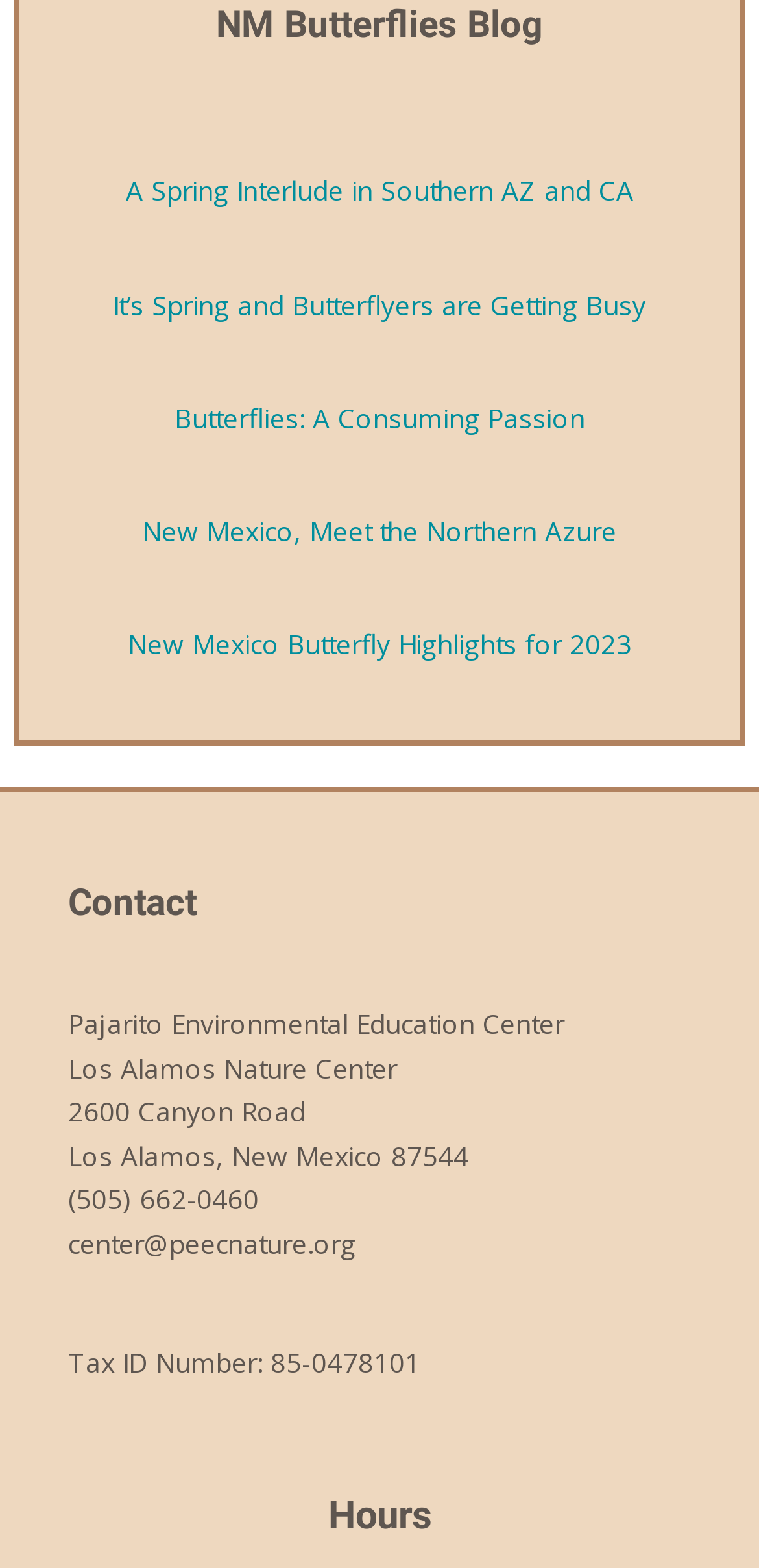Extract the bounding box coordinates of the UI element described by: "center@peecnature.org". The coordinates should include four float numbers ranging from 0 to 1, e.g., [left, top, right, bottom].

[0.09, 0.781, 0.469, 0.805]